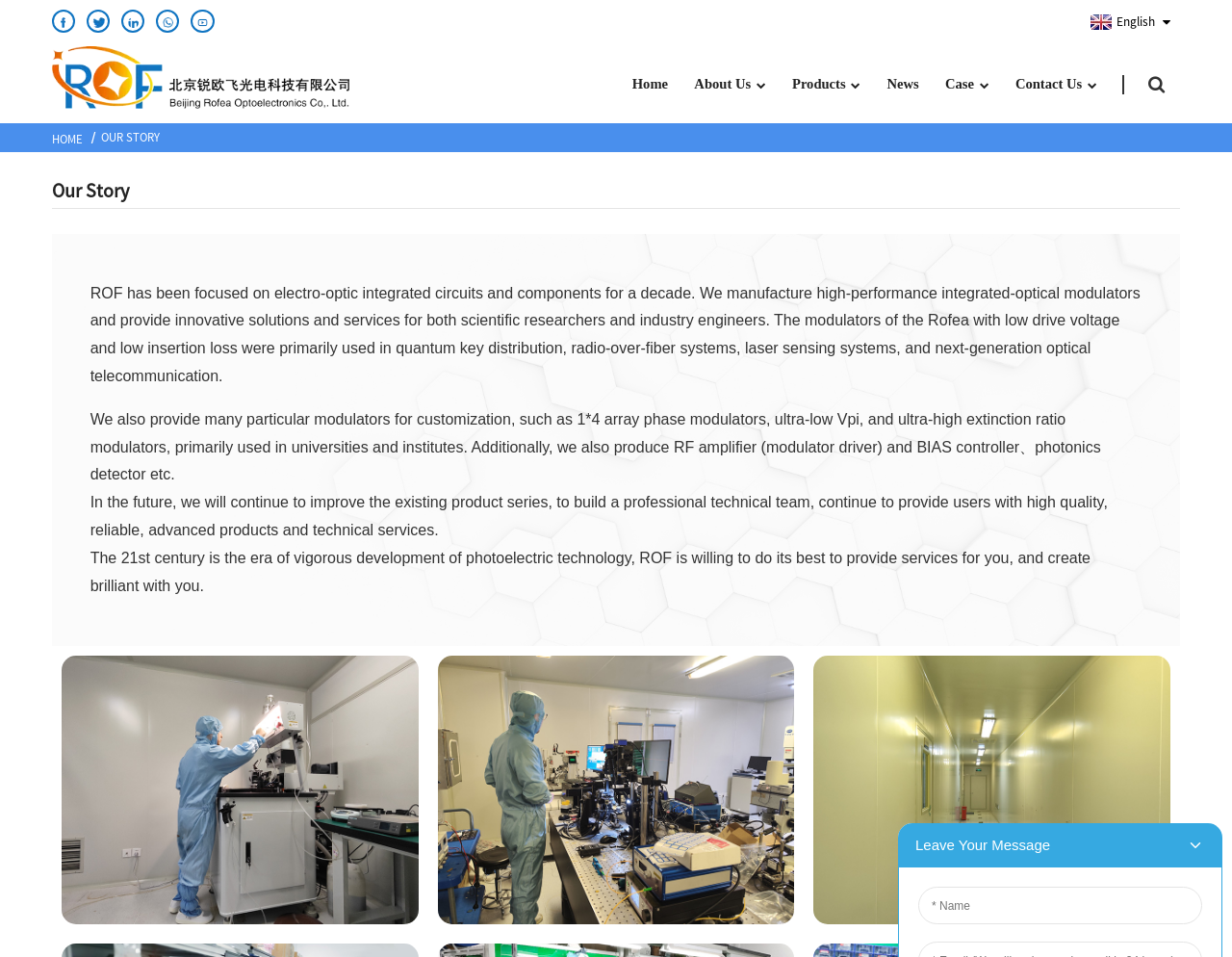Elaborate on the information and visuals displayed on the webpage.

The webpage is about Rofea Optoelectronics Co., Ltd., and it has a navigation menu at the top with links to "Home", "About Us", "Products", "News", "Case", and "Contact Us". Below the navigation menu, there is a heading "Our Story" followed by a brief introduction to the company, which is divided into four paragraphs of text. The introduction explains the company's focus on electro-optic integrated circuits and components, its manufacturing capabilities, and its commitment to providing high-quality products and services.

To the top left of the page, there are five social media links, each accompanied by an image, including sns01, sns02, sns03, whatsapp, and Youtube. On the top right, there is a language selection link "English" and a button with an icon. Below the navigation menu, there is a logo of Rofea Optoelectronics with an image.

The main content of the page is divided into four sections. The first section has a heading "Our Story" and provides an overview of the company's history and mission. The second section describes the company's products and services, including customized modulators and other photonics components. The third section outlines the company's future plans and goals. The fourth section has three images of the company's factory, showcasing its manufacturing capabilities.

Overall, the webpage provides a comprehensive introduction to Rofea Optoelectronics Co., Ltd., its products, and its services, with a focus on its expertise in electro-optic integrated circuits and components.